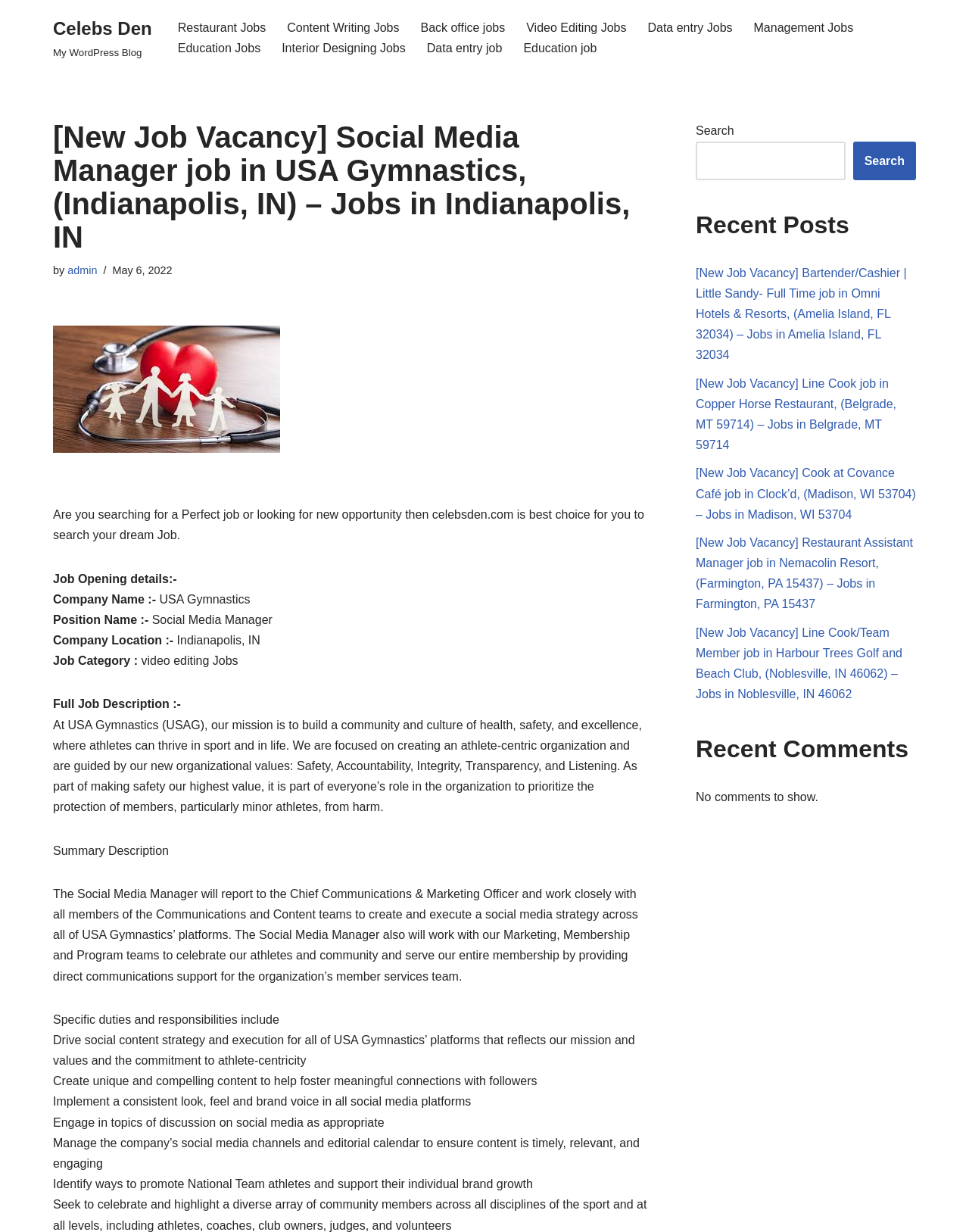From the details in the image, provide a thorough response to the question: What is the location of the job posting?

The location of the job posting can be found in the 'Job Opening details' section, where it is specified as 'Indianapolis, IN'.